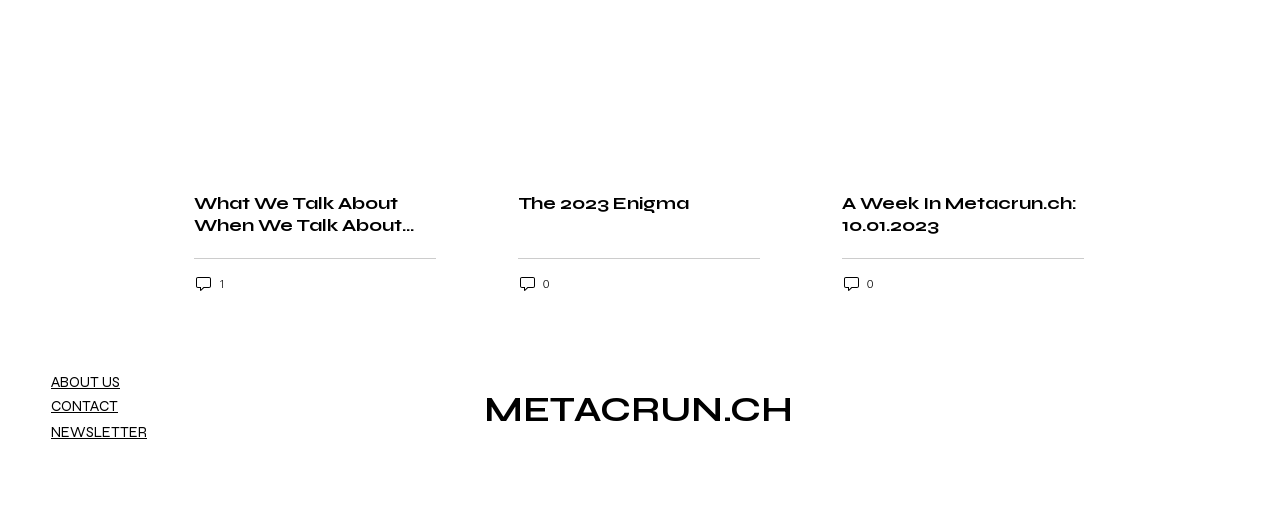Using the webpage screenshot, find the UI element described by A Week In Metacrun.ch: 10.01.20230. Provide the bounding box coordinates in the format (top-left x, top-left y, bottom-right x, bottom-right y), ensuring all values are floating point numbers between 0 and 1.

[0.639, 0.009, 0.866, 0.609]